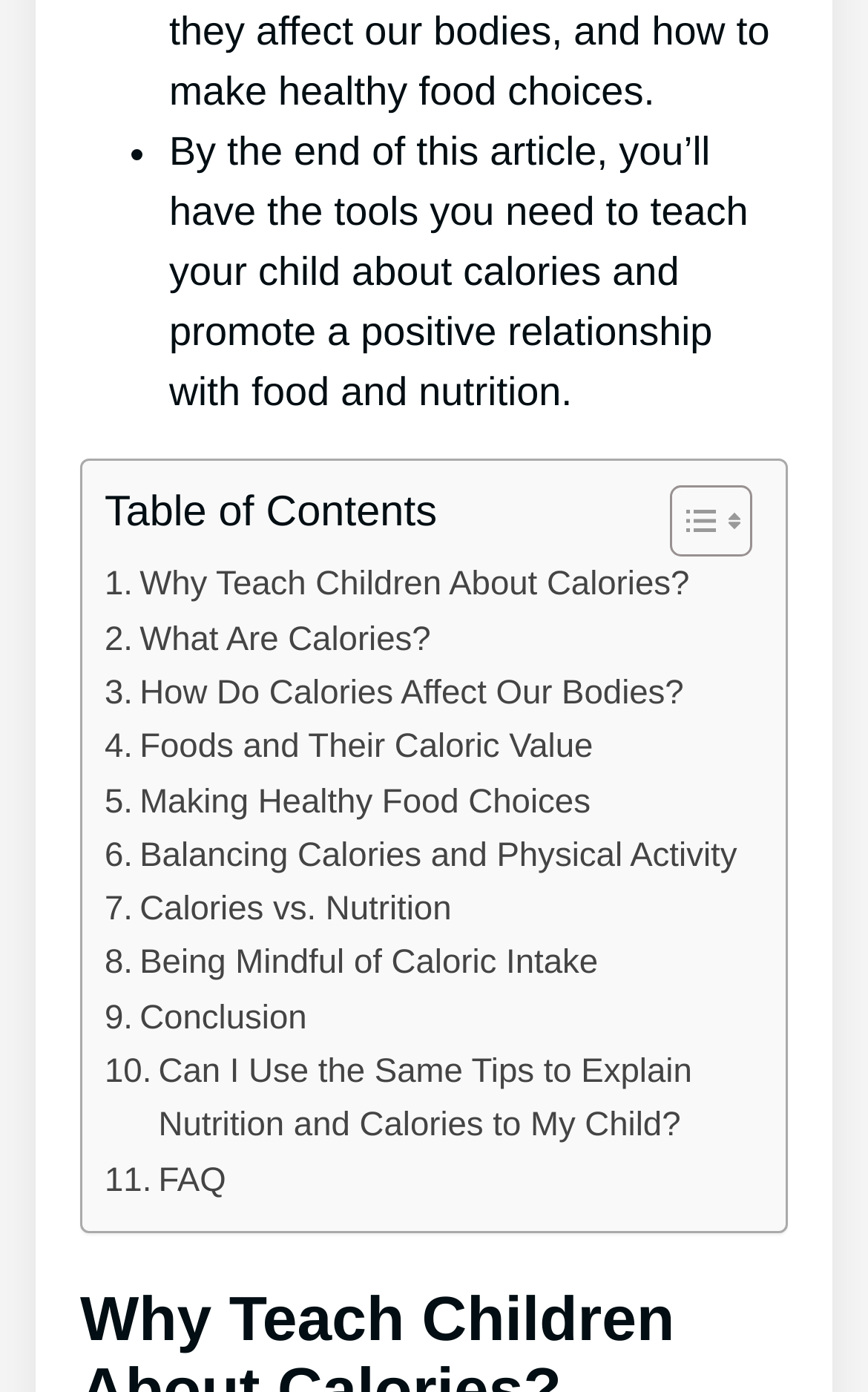Locate the bounding box coordinates of the area where you should click to accomplish the instruction: "Learn about foods and their caloric value".

[0.121, 0.518, 0.683, 0.557]